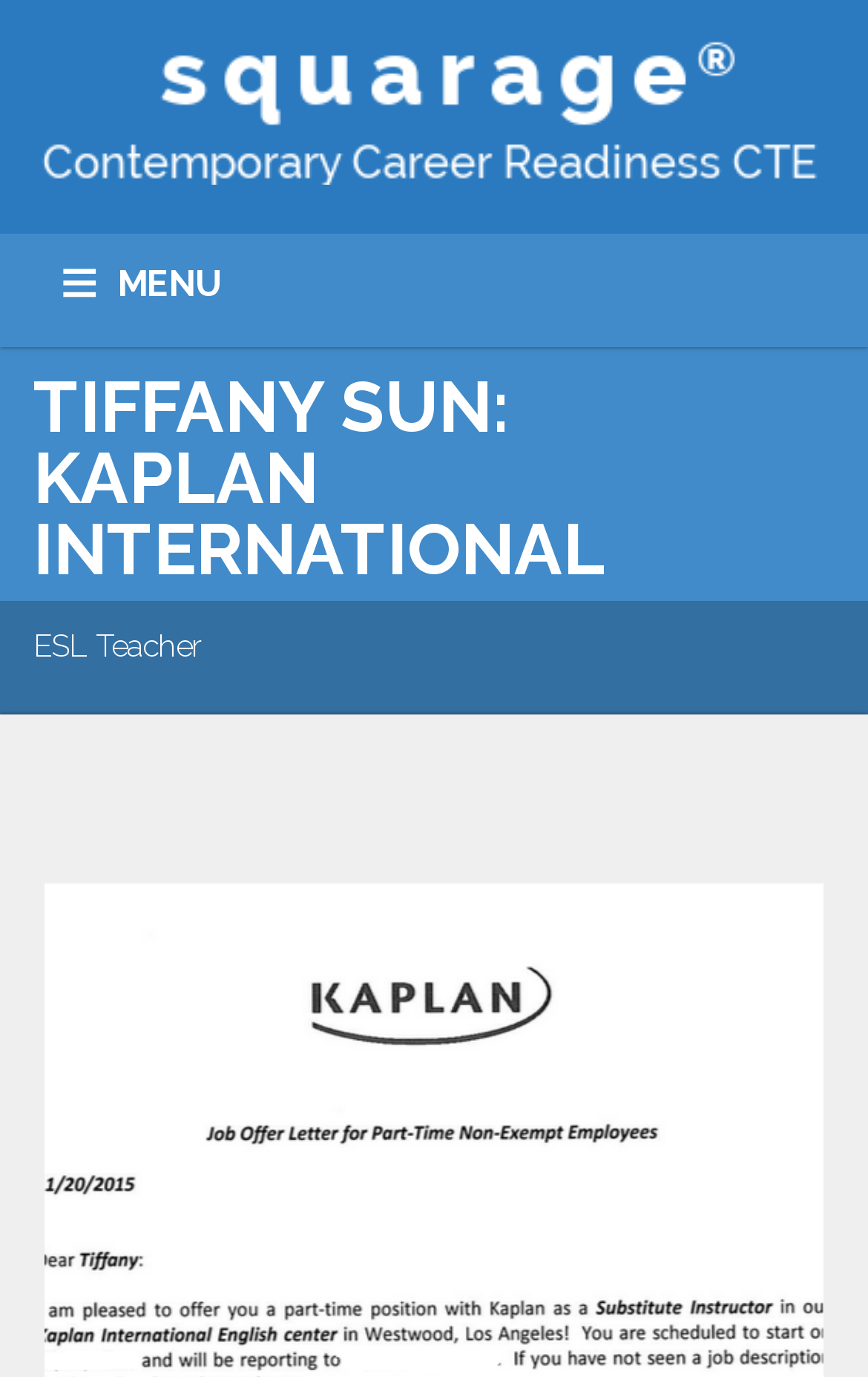Pinpoint the bounding box coordinates of the clickable area necessary to execute the following instruction: "click the MENU link". The coordinates should be given as four float numbers between 0 and 1, namely [left, top, right, bottom].

[0.033, 0.024, 0.967, 0.137]